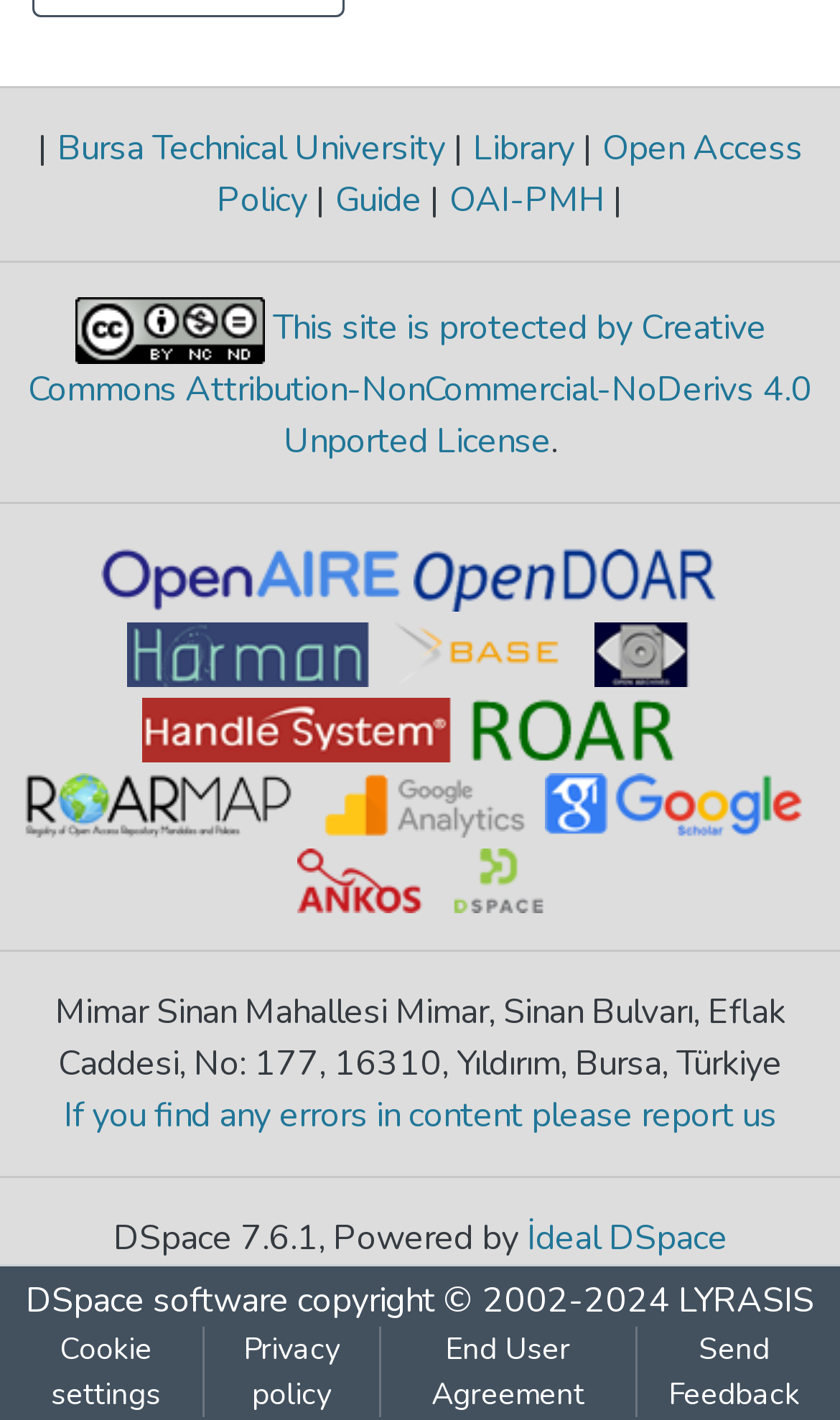Give a one-word or one-phrase response to the question:
What is the software used to power this site?

DSpace